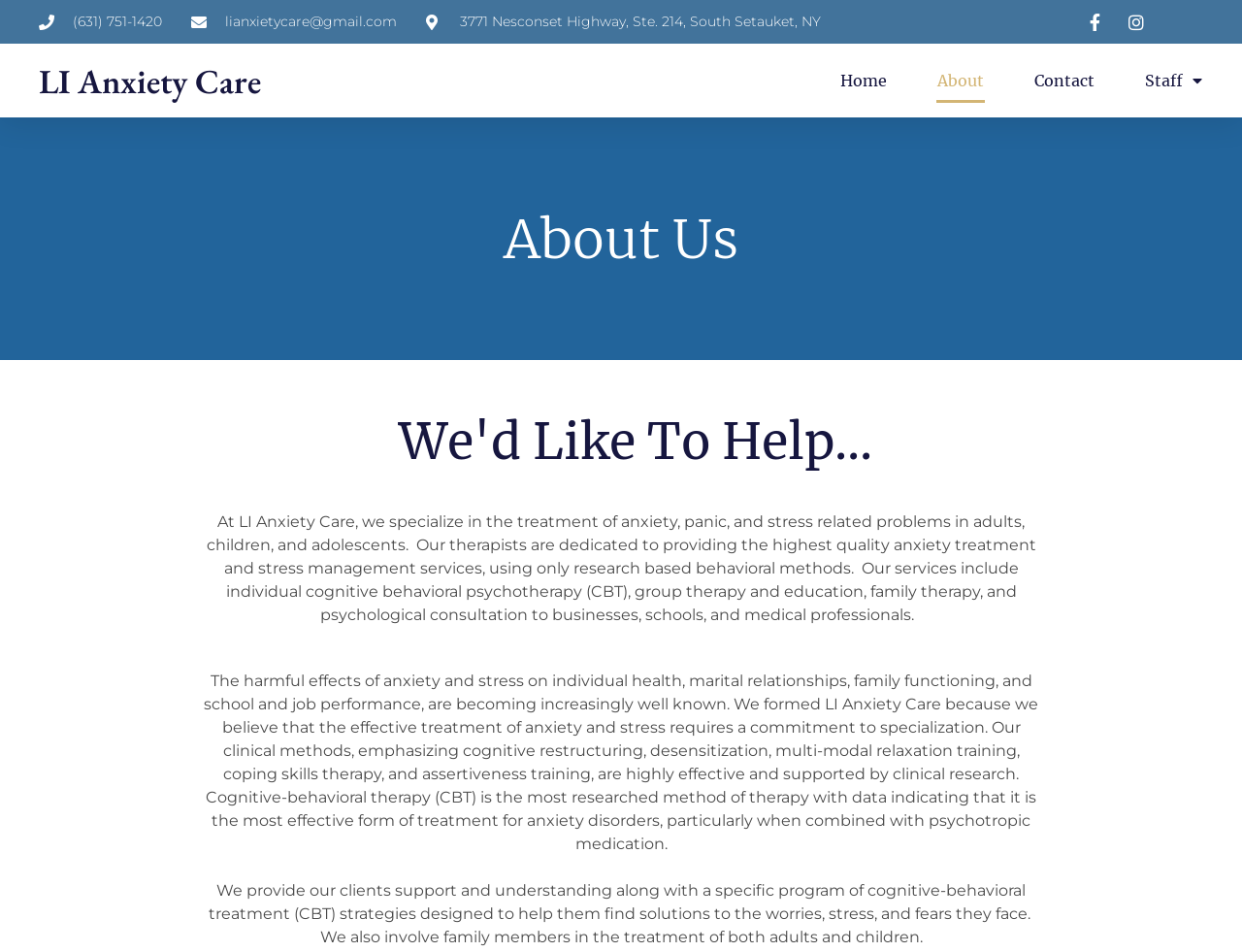What type of therapy does LI Anxiety Care specialize in?
Examine the image closely and answer the question with as much detail as possible.

According to the webpage, LI Anxiety Care specializes in the treatment of anxiety, panic, and stress related problems using research-based behavioral methods, specifically Cognitive Behavioral Therapy (CBT).